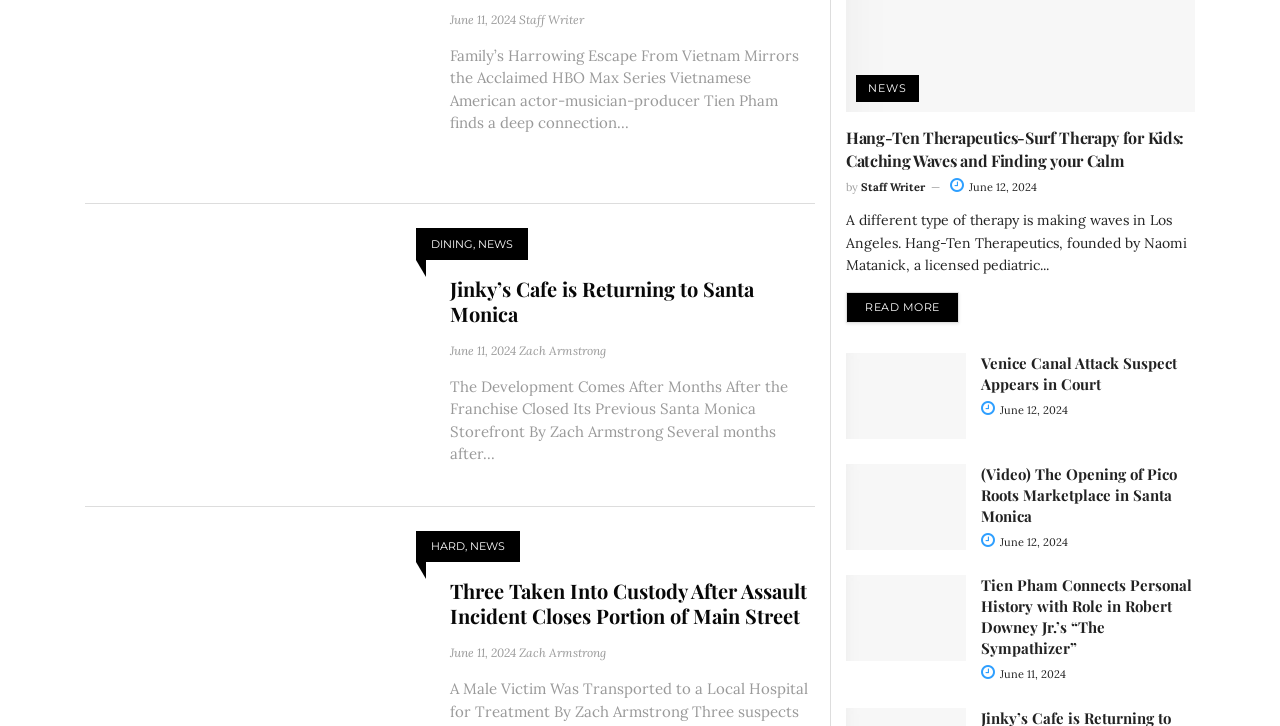How many articles are there in the webpage?
Examine the screenshot and reply with a single word or phrase.

5